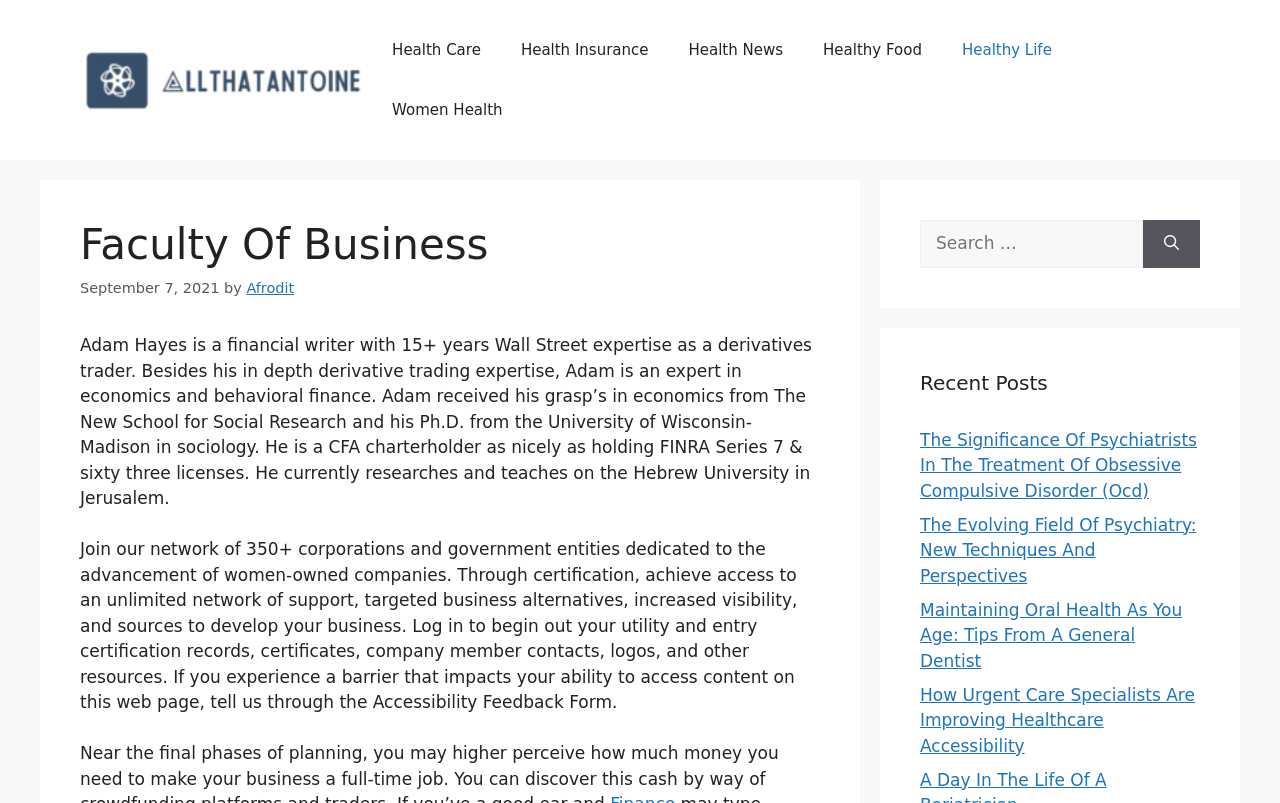Provide a one-word or brief phrase answer to the question:
What is the date mentioned on the webpage?

September 7, 2021